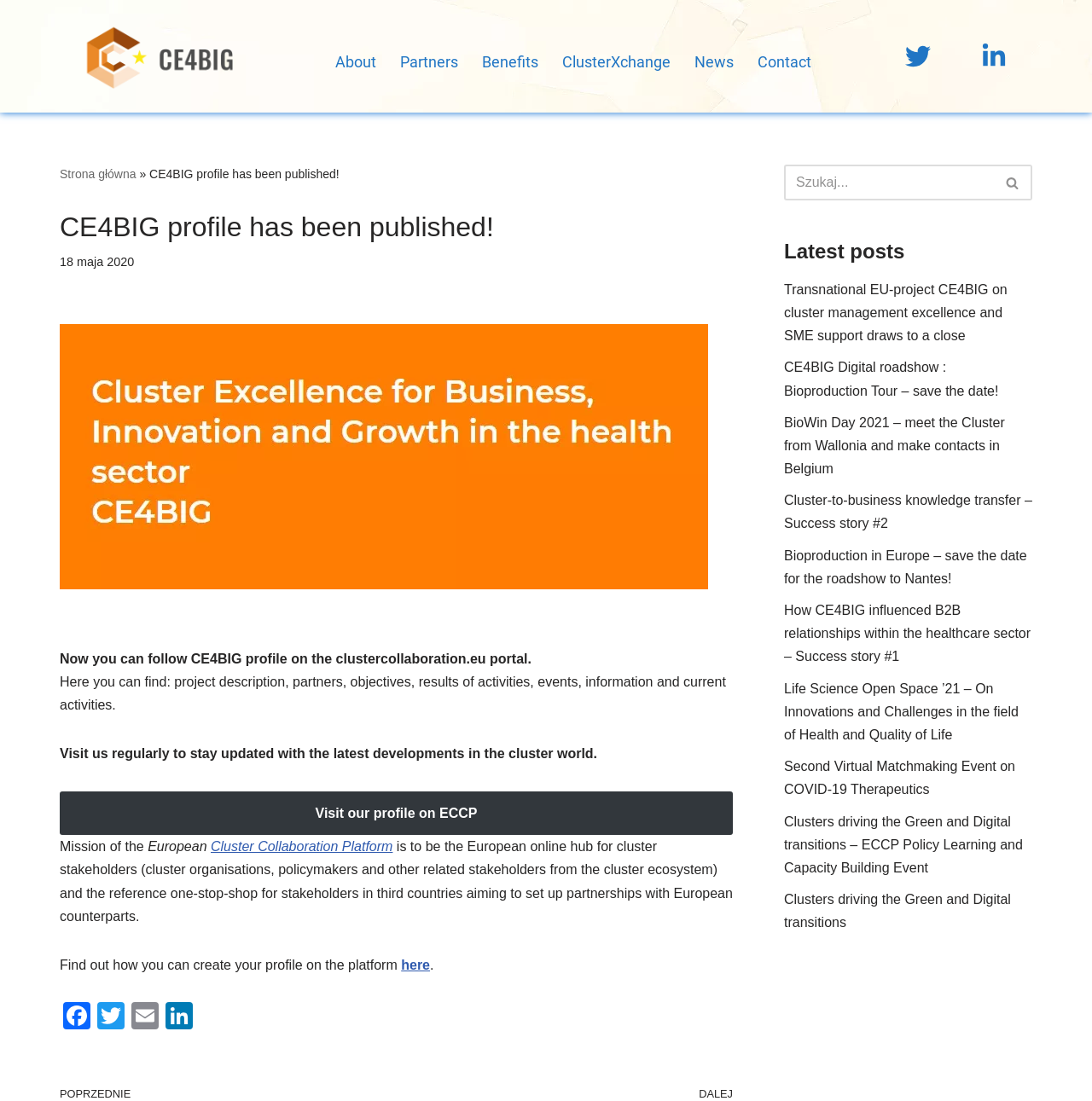Predict the bounding box coordinates of the area that should be clicked to accomplish the following instruction: "Visit the 'Partners' page". The bounding box coordinates should consist of four float numbers between 0 and 1, i.e., [left, top, right, bottom].

[0.356, 0.041, 0.431, 0.071]